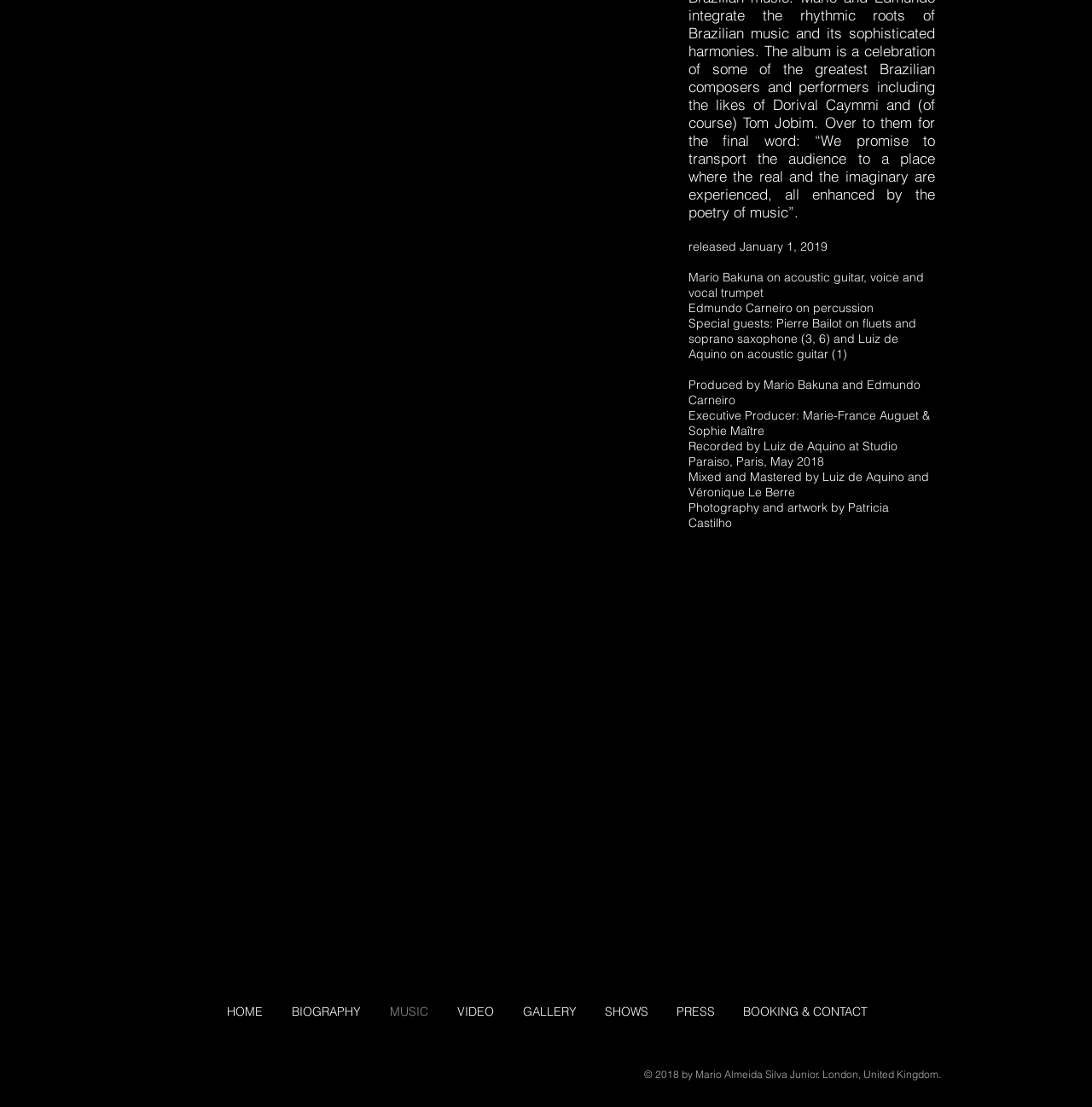Who is the executive producer of the album?
Based on the image content, provide your answer in one word or a short phrase.

Marie-France Auguet & Sophie Maître